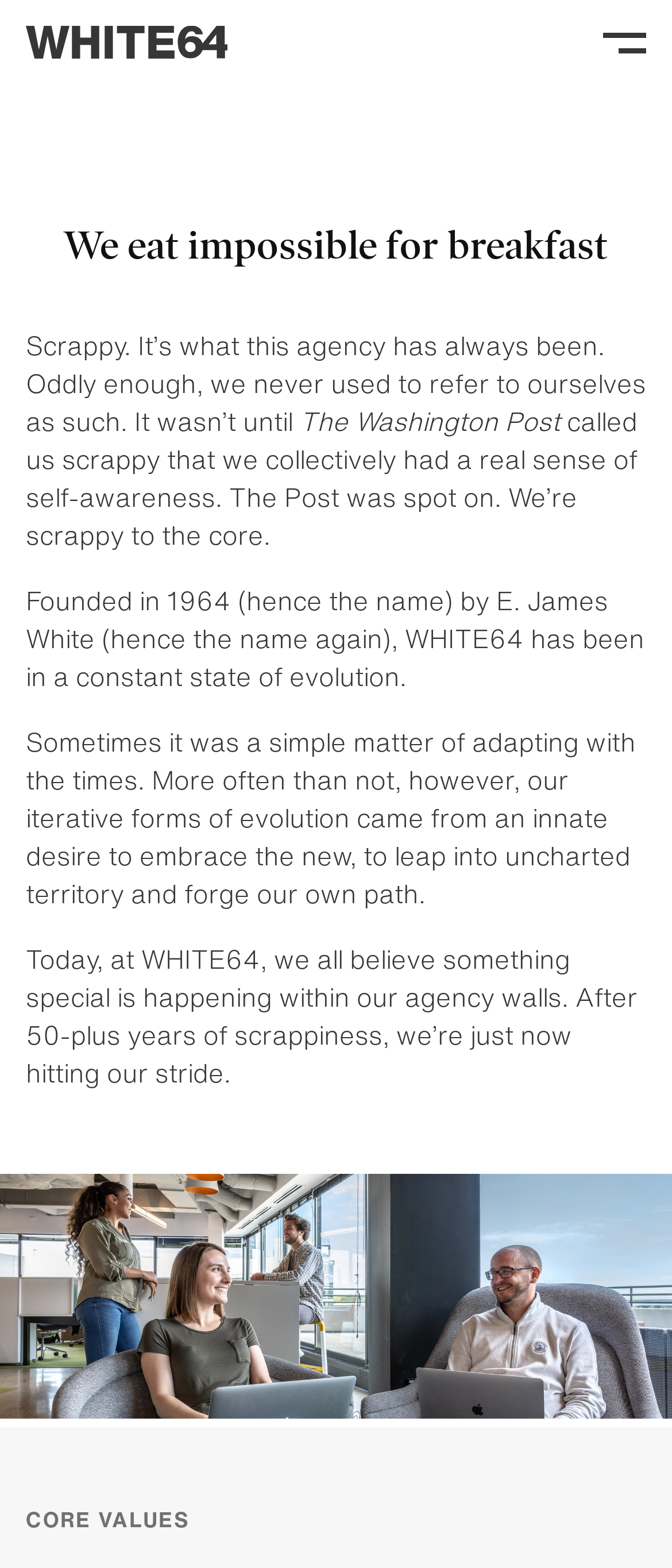Please provide a comprehensive answer to the question based on the screenshot: How old is the agency?

The age of the agency can be found in the text 'Today, at WHITE64, we all believe something special is happening within our agency walls. After 50-plus years of scrappiness, we’re just now hitting our stride.' which indicates that the agency has been in operation for more than 50 years.